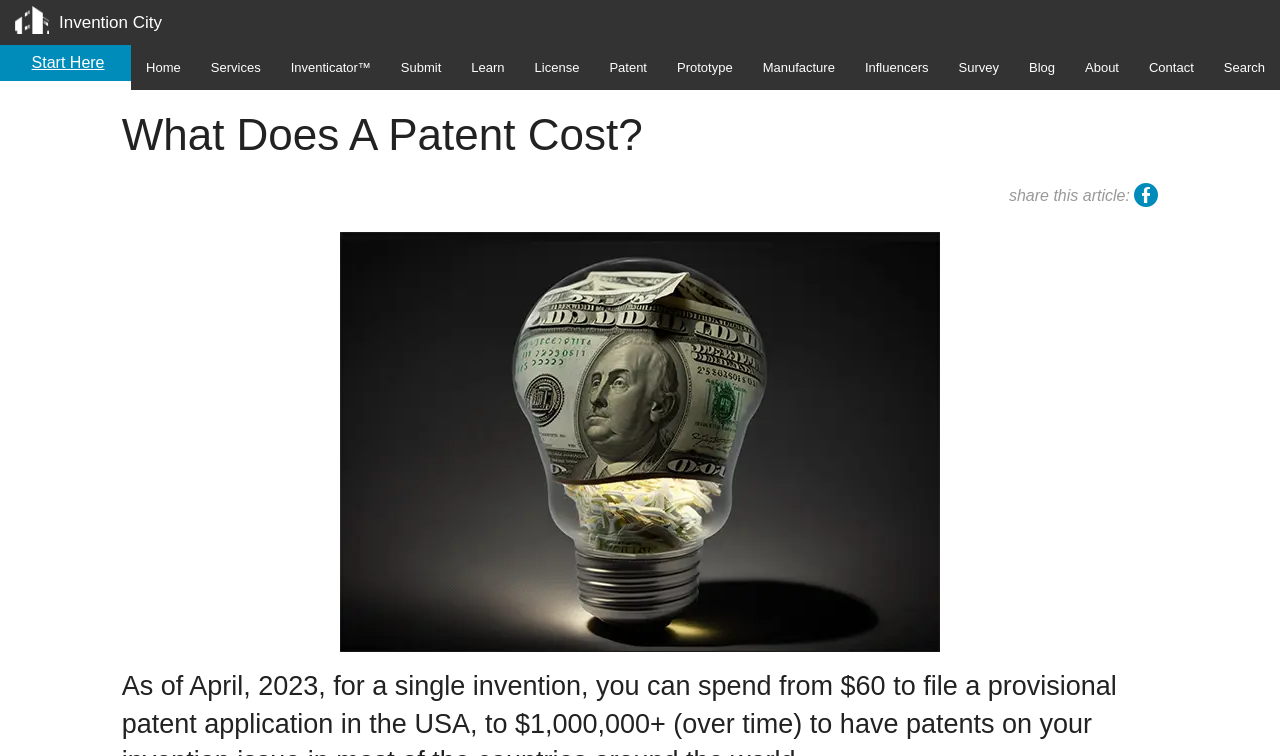Identify the bounding box coordinates for the UI element described as: "Manufacture". The coordinates should be provided as four floats between 0 and 1: [left, top, right, bottom].

[0.584, 0.06, 0.664, 0.119]